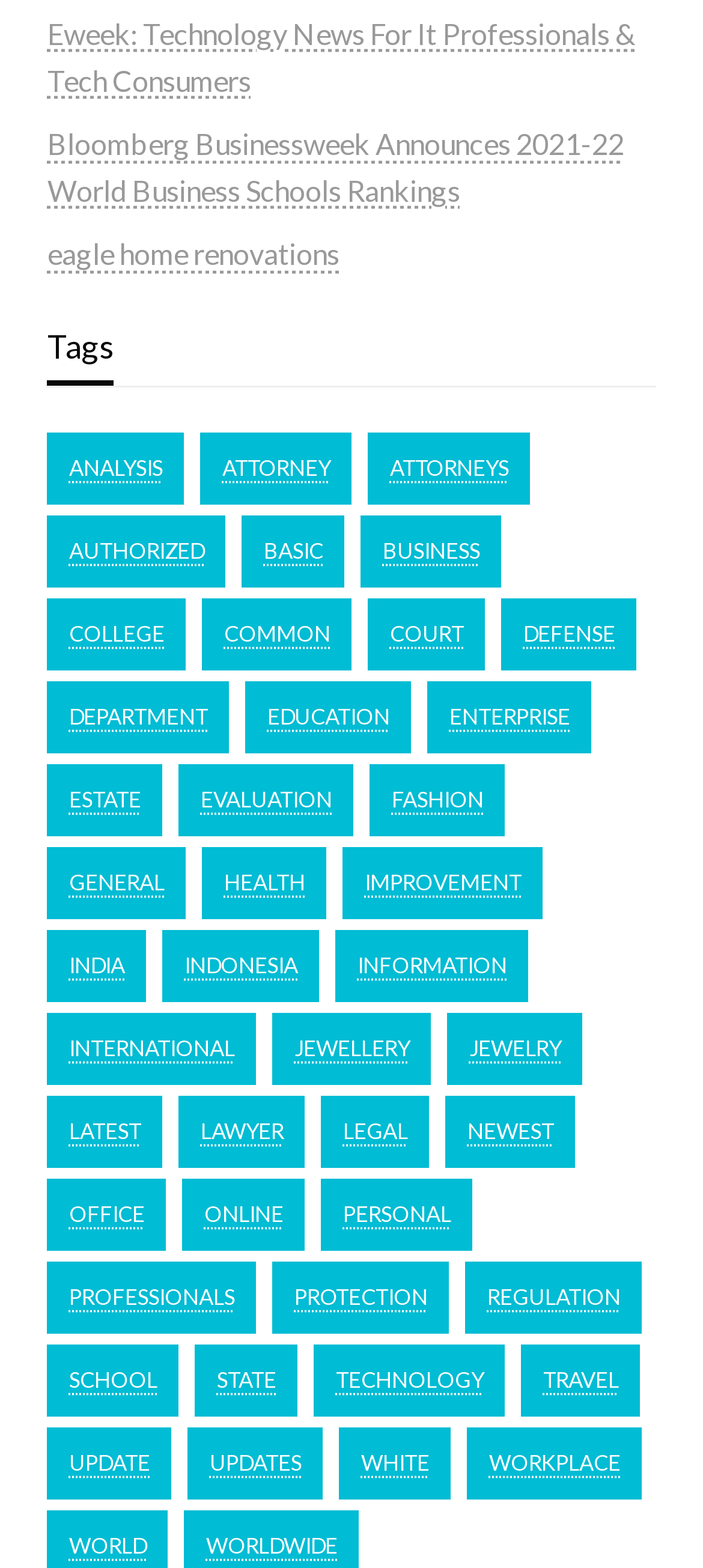Find the bounding box coordinates for the area that should be clicked to accomplish the instruction: "View 'business' related items".

[0.513, 0.329, 0.713, 0.375]